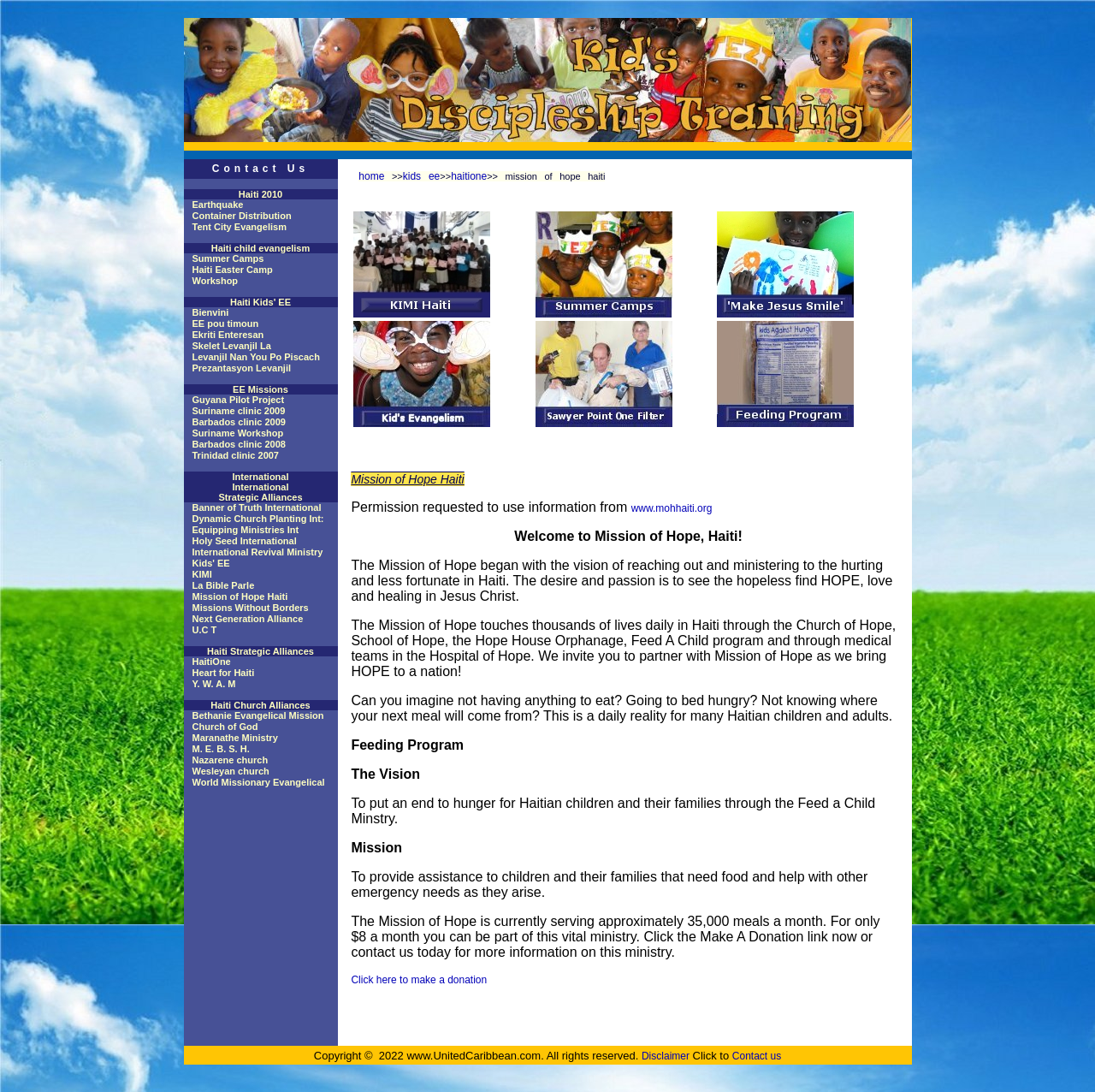Locate the bounding box coordinates of the element that should be clicked to fulfill the instruction: "Explore International Strategic Alliances".

[0.168, 0.451, 0.308, 0.46]